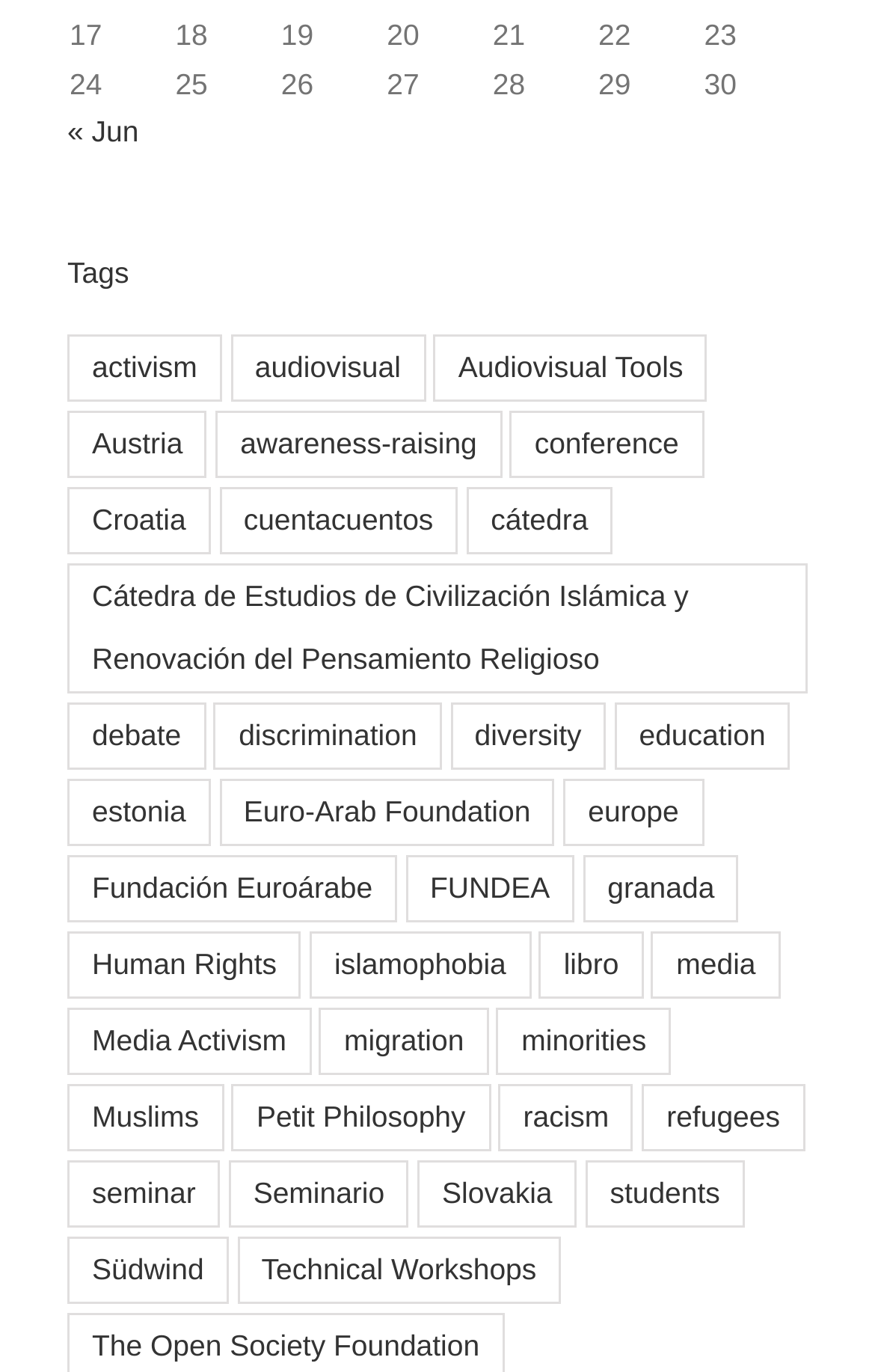Identify the bounding box coordinates for the UI element described as follows: "Euro-Arab Foundation". Ensure the coordinates are four float numbers between 0 and 1, formatted as [left, top, right, bottom].

[0.25, 0.567, 0.635, 0.616]